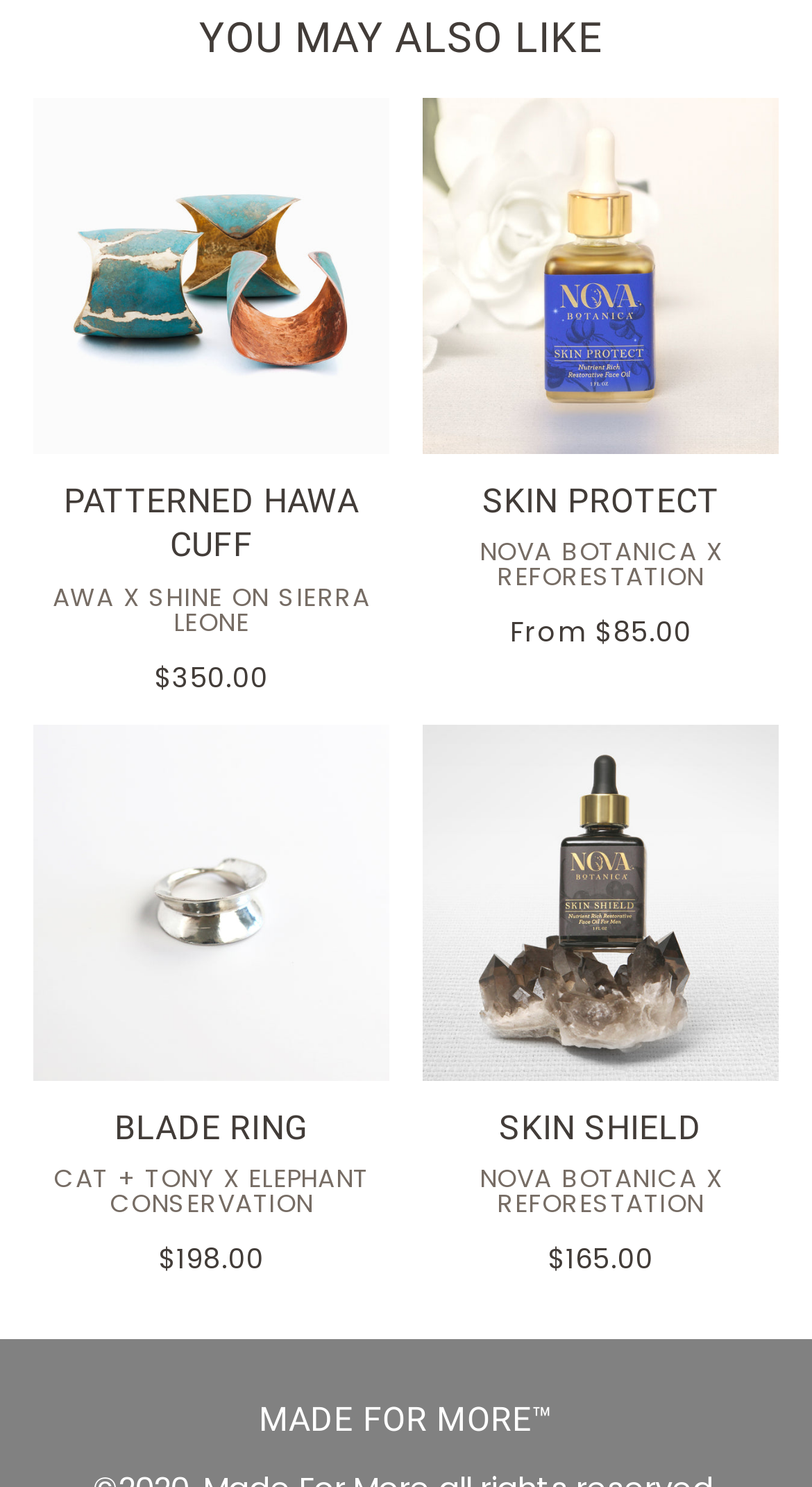Determine the bounding box coordinates of the UI element described below. Use the format (top-left x, top-left y, bottom-right x, bottom-right y) with floating point numbers between 0 and 1: DONATE

None